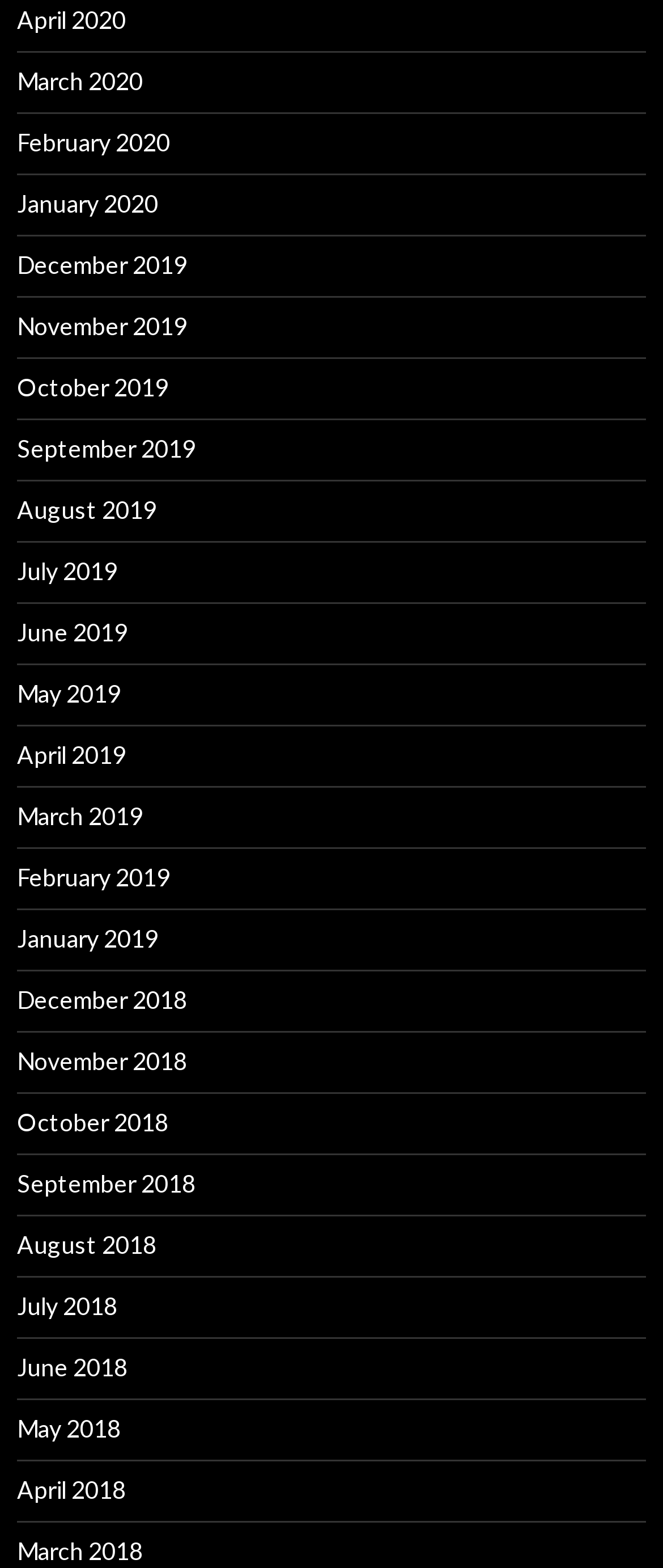Identify the bounding box coordinates of the region that should be clicked to execute the following instruction: "view April 2020".

[0.026, 0.003, 0.19, 0.022]